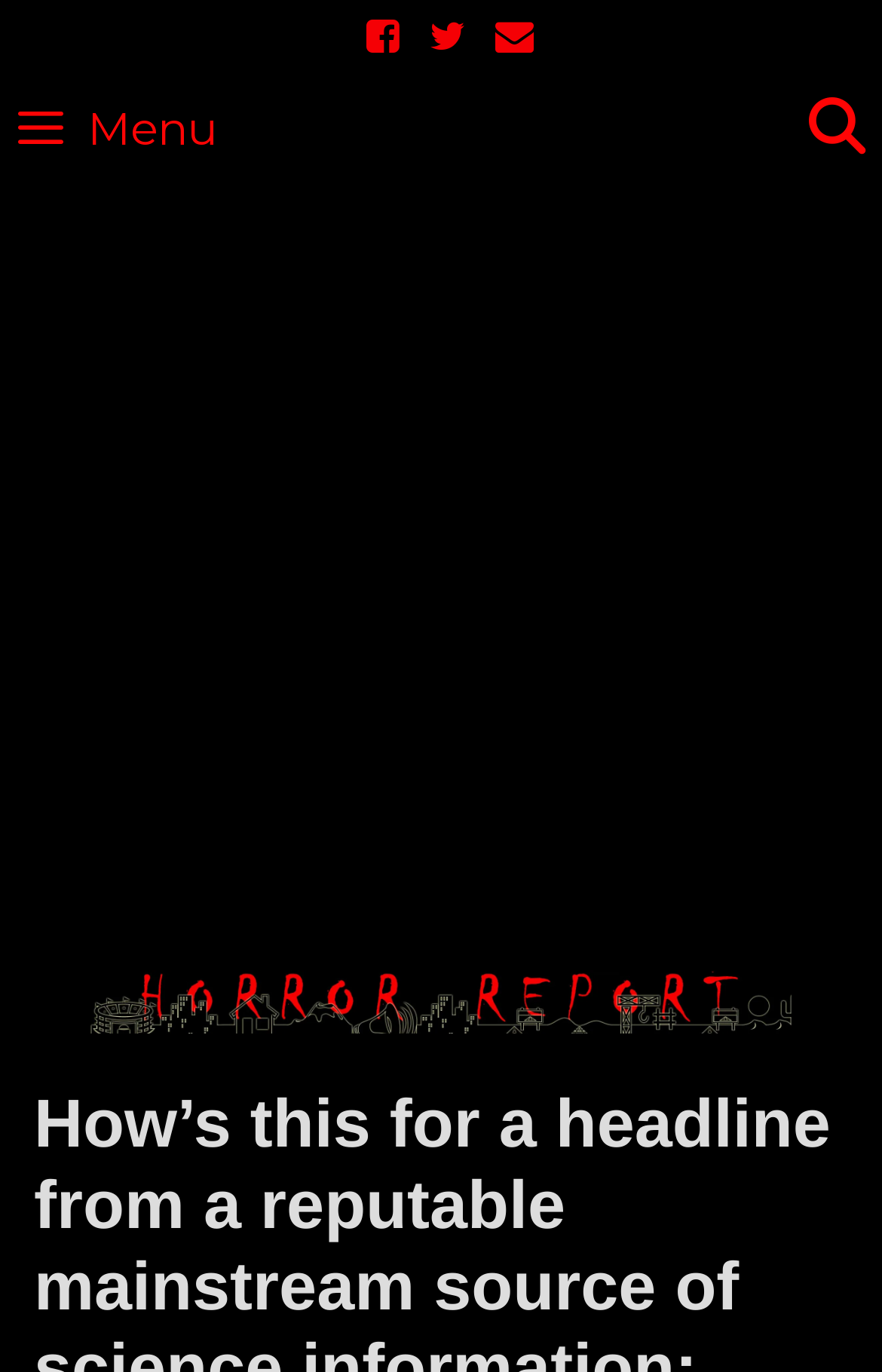Provide a brief response using a word or short phrase to this question:
Is the search bar located at the top right?

Yes